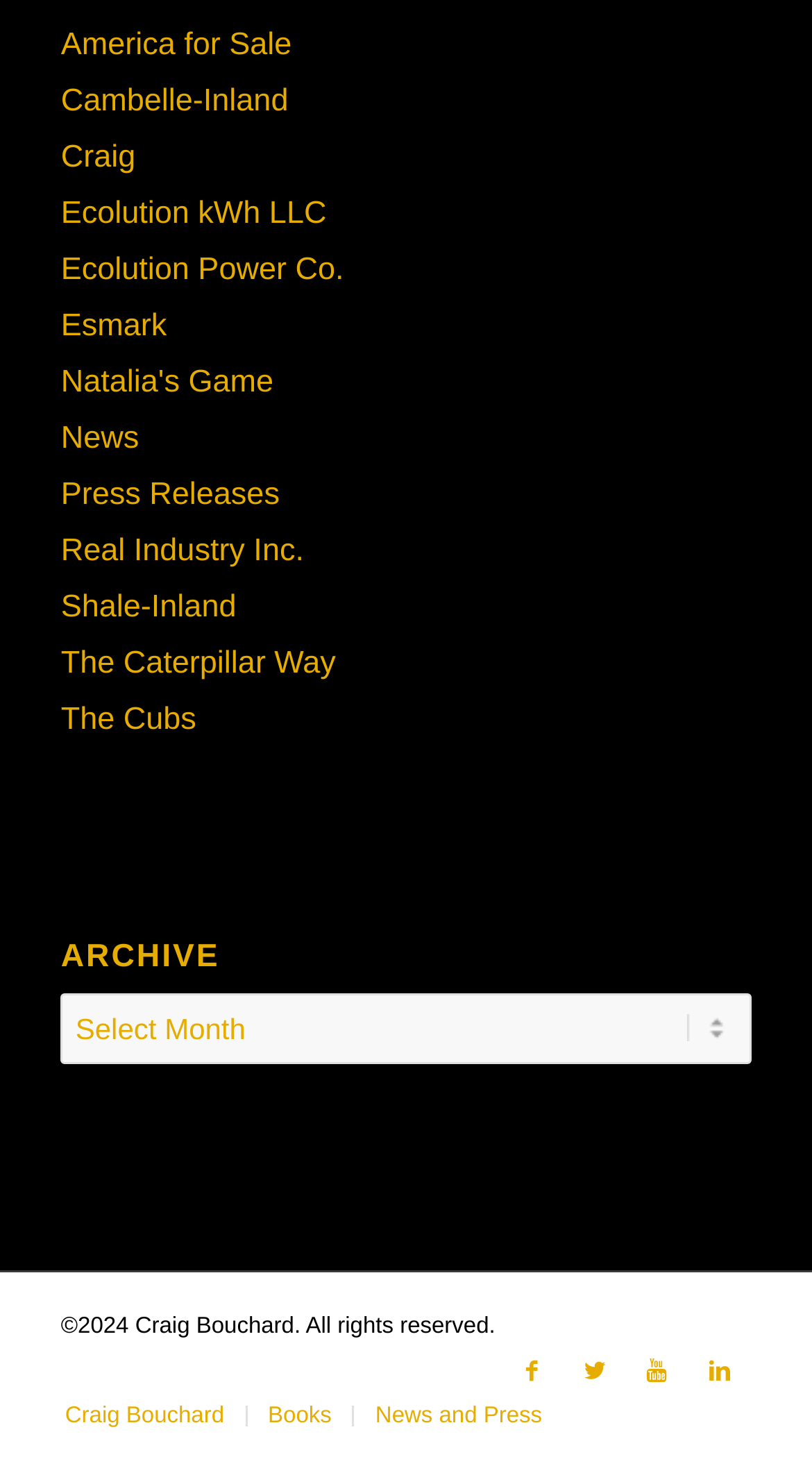How many links are in the archive section?
Based on the image, answer the question with as much detail as possible.

I counted the number of links starting from 'America for Sale' to 'The Cubs' which are all part of the archive section.